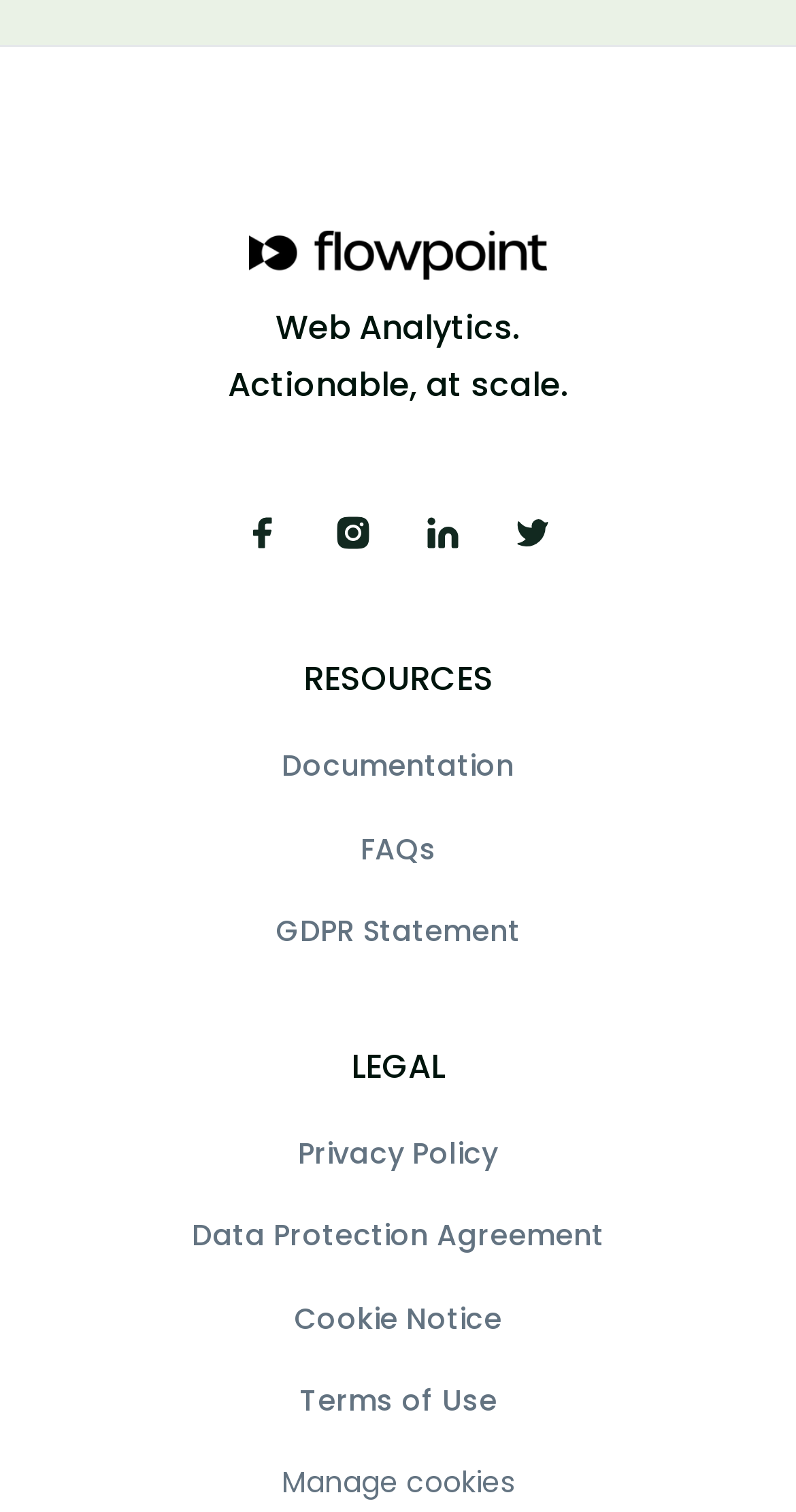What is the category of the 'Documentation' link?
Look at the screenshot and give a one-word or phrase answer.

RESOURCES